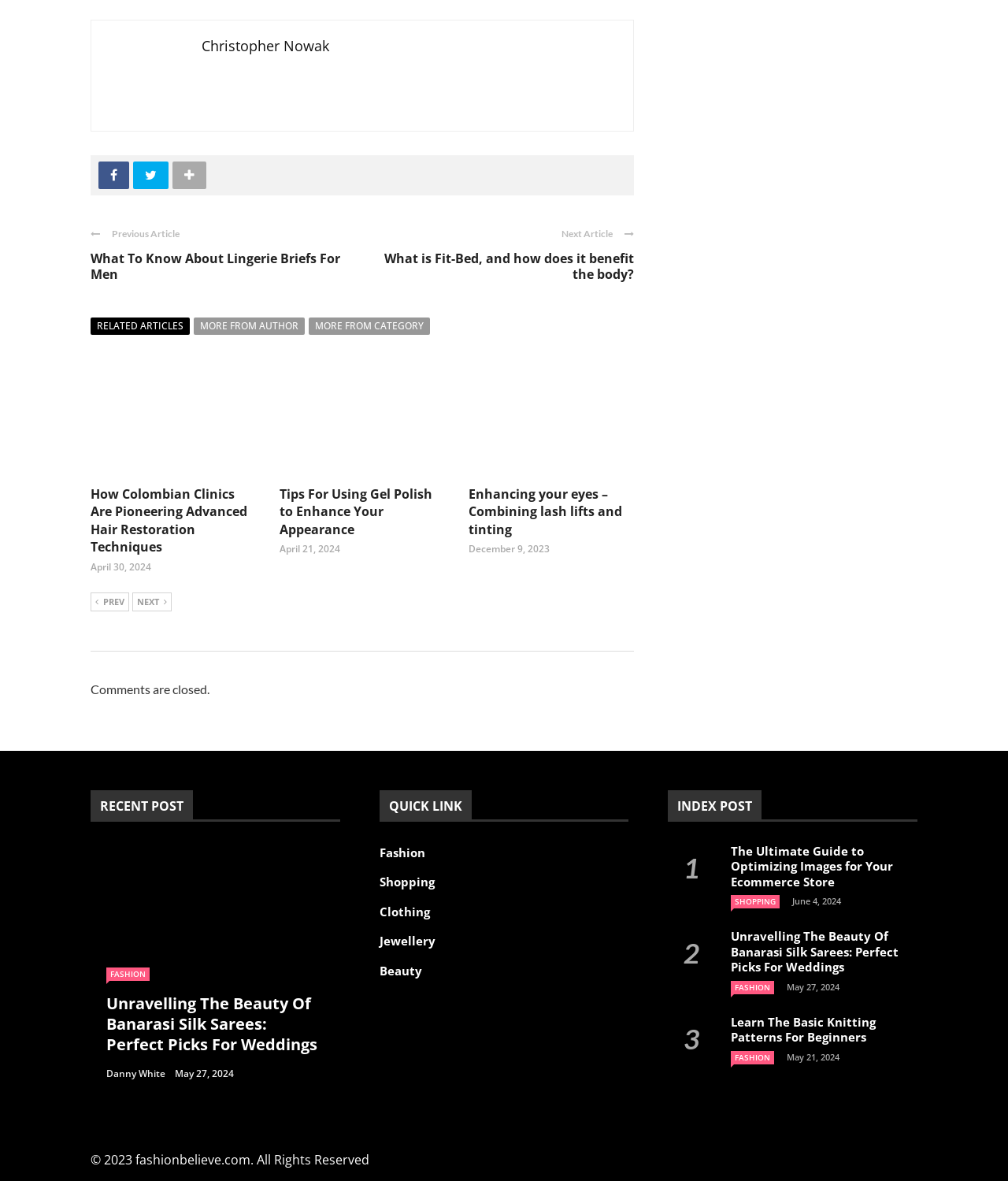How many 'RECENT POST' sections are there on the webpage?
Look at the image and respond with a single word or a short phrase.

1